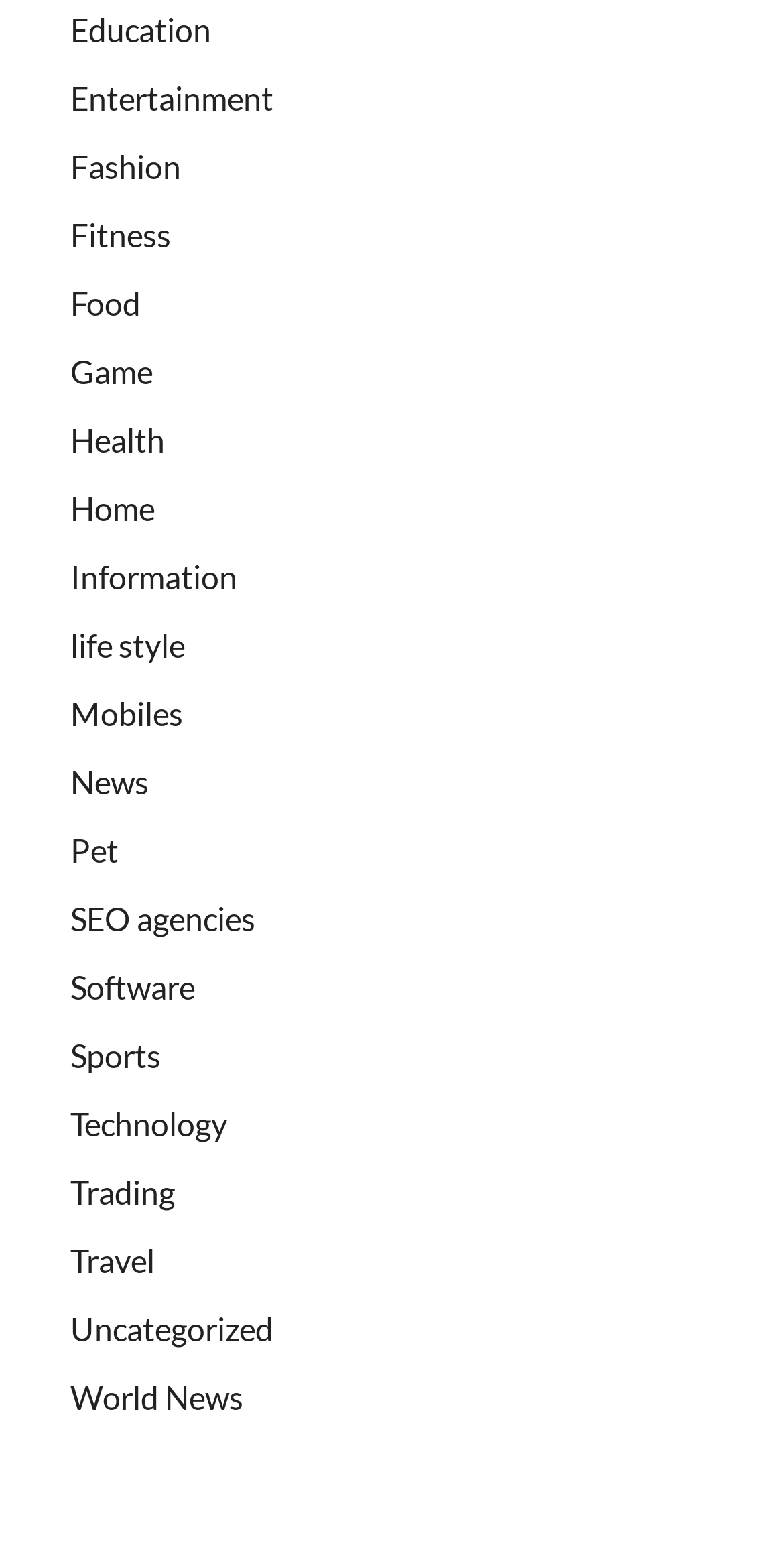Give a short answer to this question using one word or a phrase:
What categories are available on this webpage?

Multiple categories